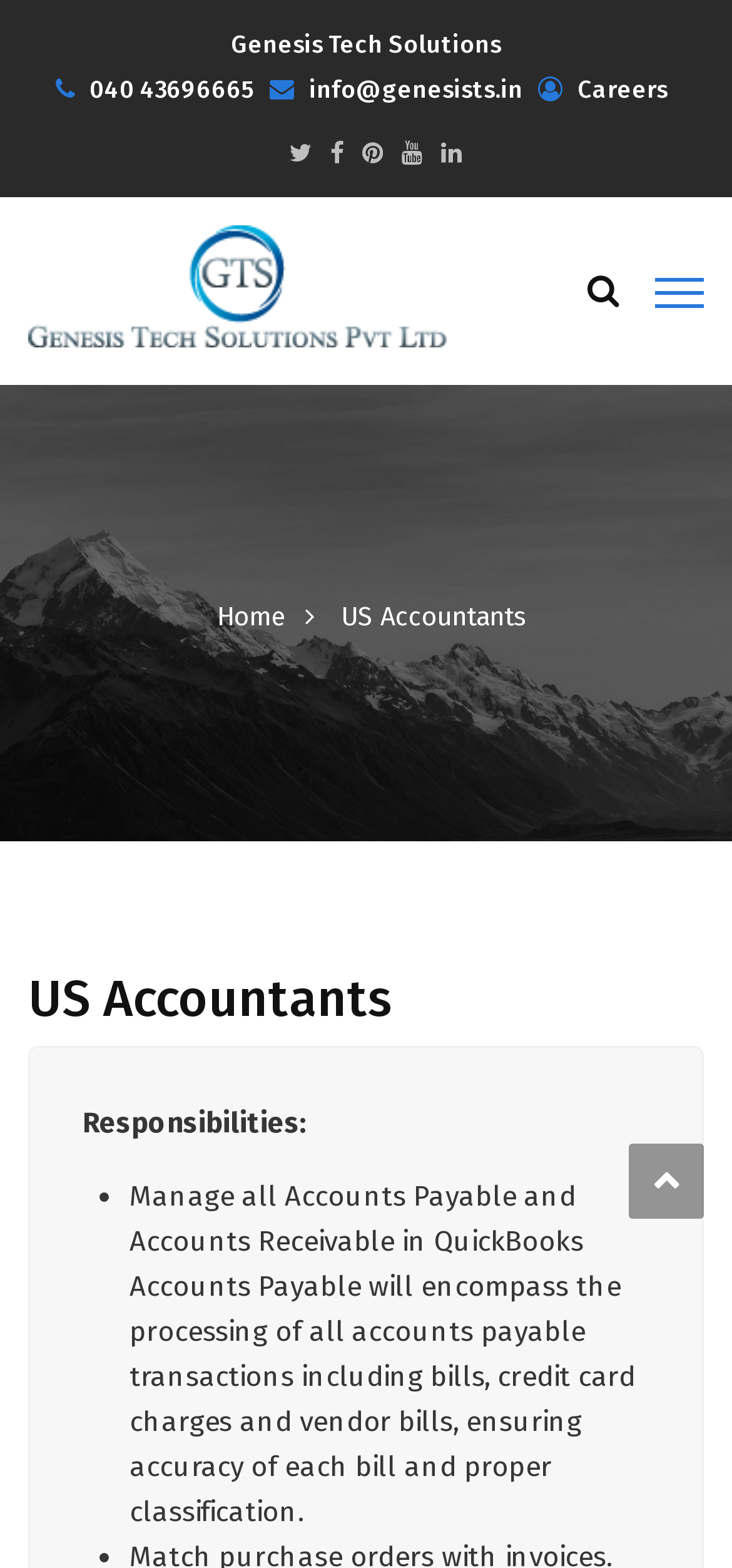What is the first responsibility of US Accountants?
Answer the question with a detailed explanation, including all necessary information.

I found the first responsibility of US Accountants by examining the section of the webpage with the heading 'US Accountants'. Below the heading, there is a static text with the OCR text 'Responsibilities:', followed by a list marker and a static text with the OCR text 'Manage all Accounts Payable and Accounts Receivable...'. This text appears to be the first responsibility of US Accountants.